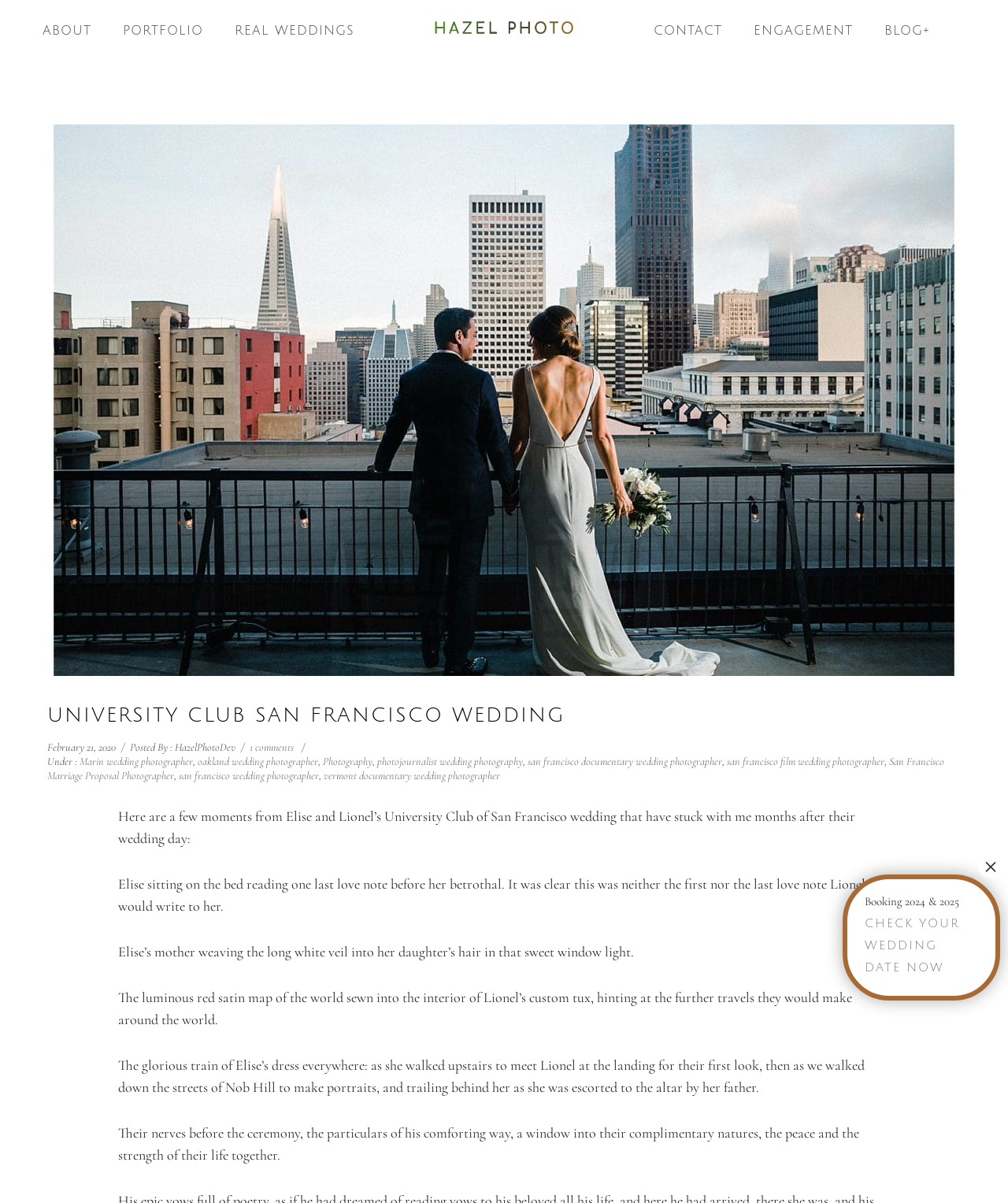How many comments are there on the blog post?
Examine the image and provide an in-depth answer to the question.

I found the answer by looking at the bottom of the webpage, where it says '1 comments', indicating that there is one comment on the blog post.